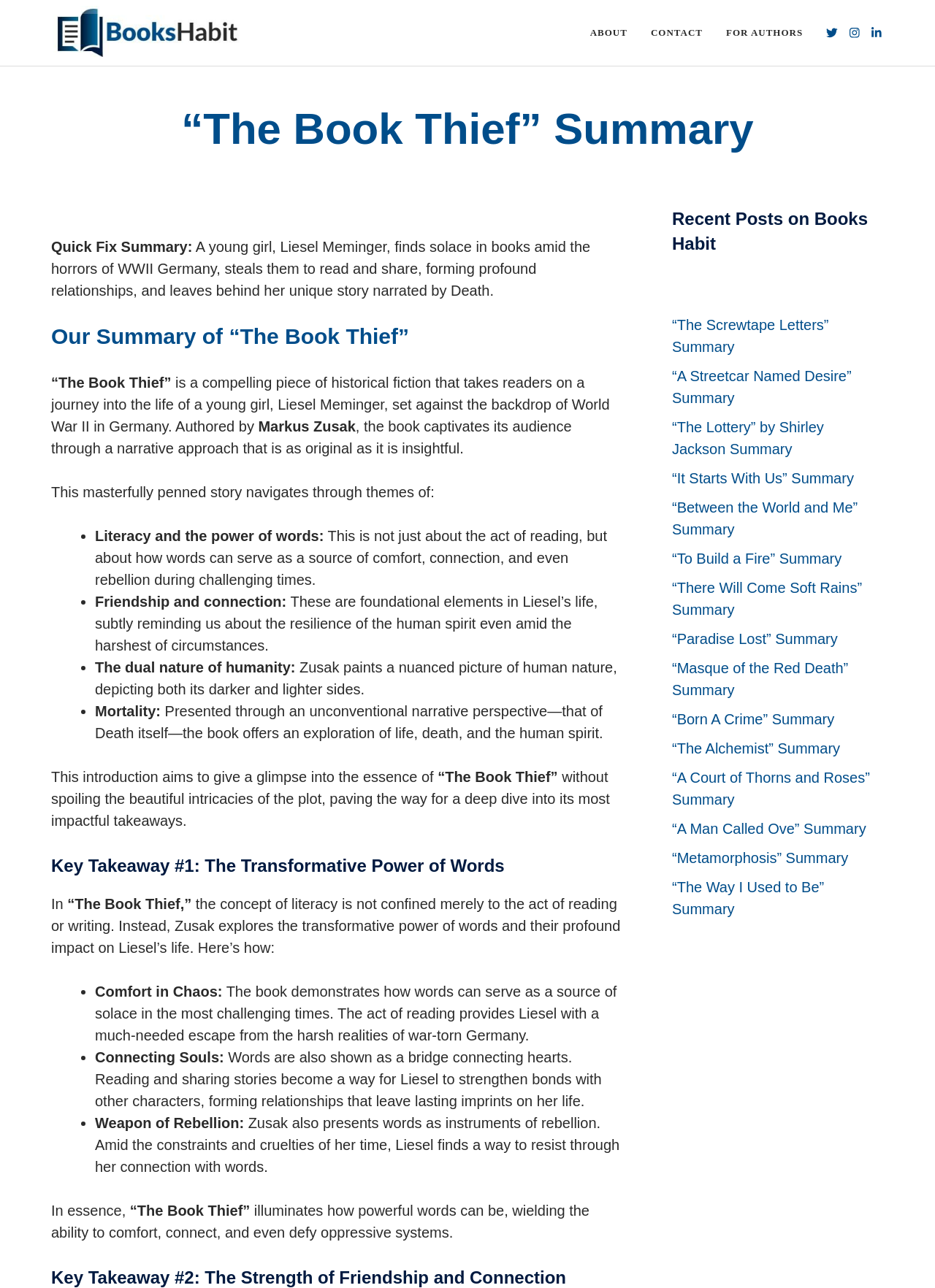Determine the title of the webpage and give its text content.

“The Book Thief” Summary